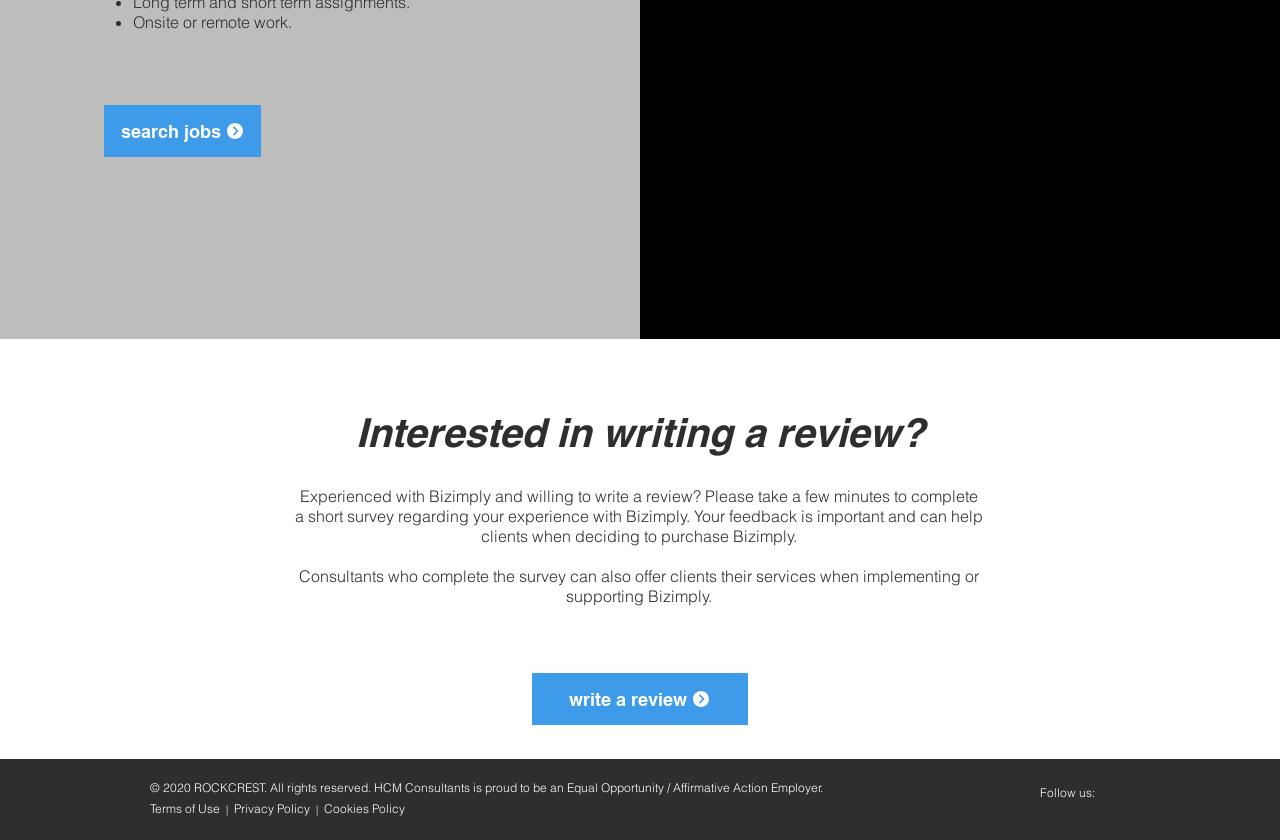Please determine the bounding box coordinates for the UI element described here. Use the format (top-left x, top-left y, bottom-right x, bottom-right y) with values bounded between 0 and 1: write a review

[0.416, 0.801, 0.584, 0.863]